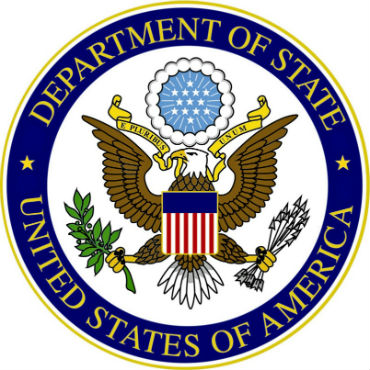What is the color of the circle framing the seal?
Answer the question with a single word or phrase derived from the image.

Navy blue